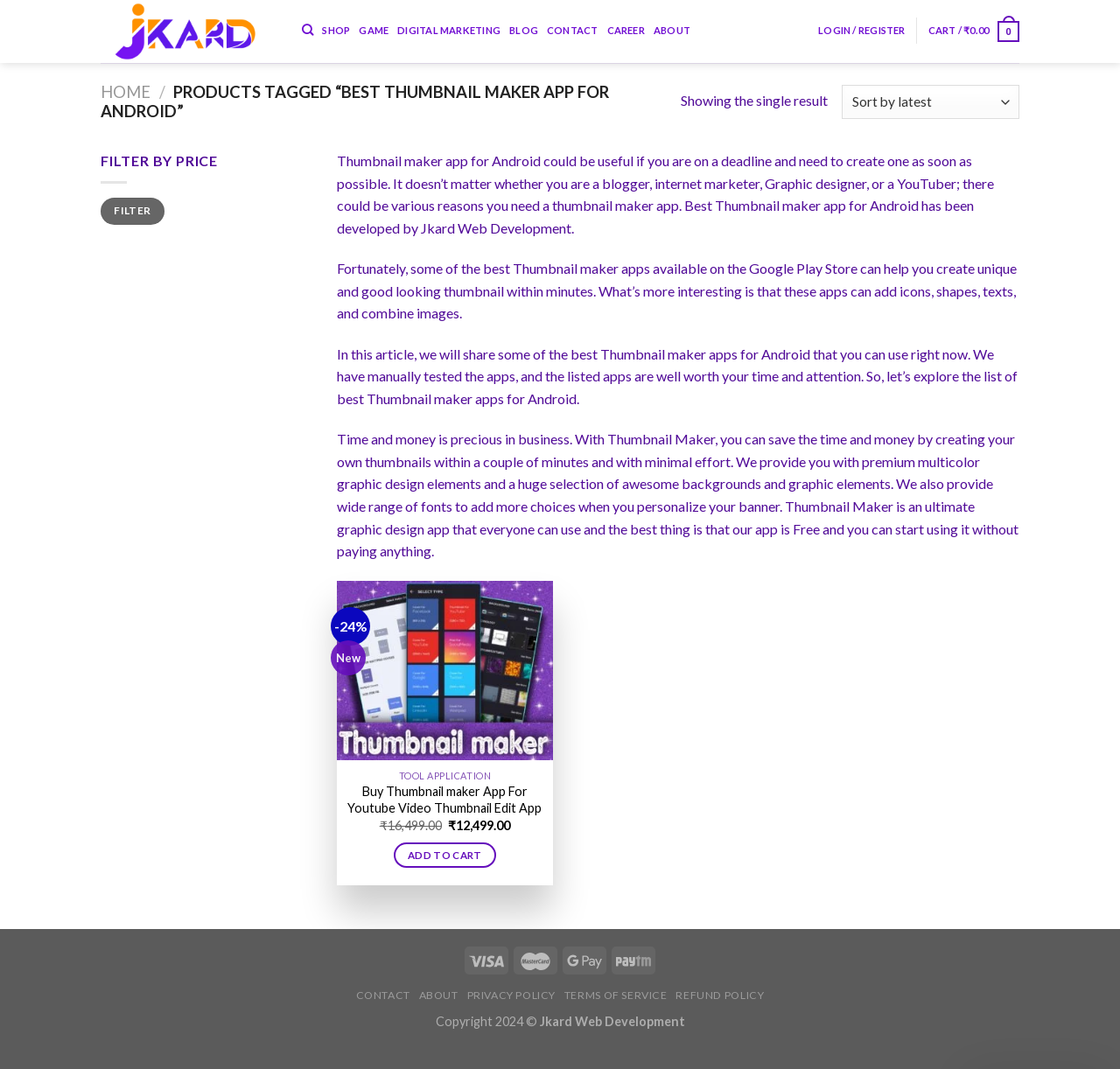What is the price of the Thumbnail maker app?
From the image, provide a succinct answer in one word or a short phrase.

₹12,499.00